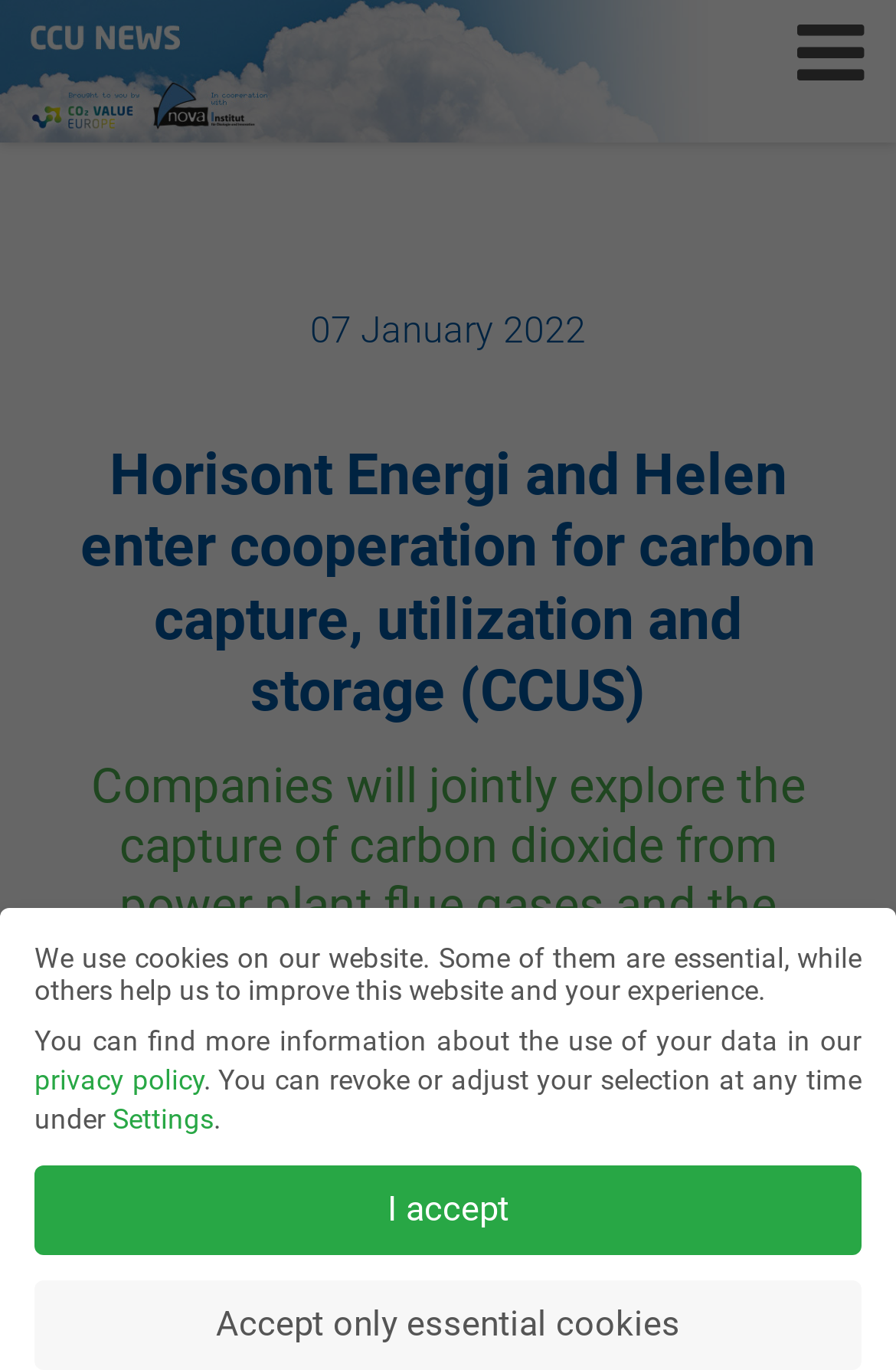Answer succinctly with a single word or phrase:
What is the date of the news article?

07 January 2022